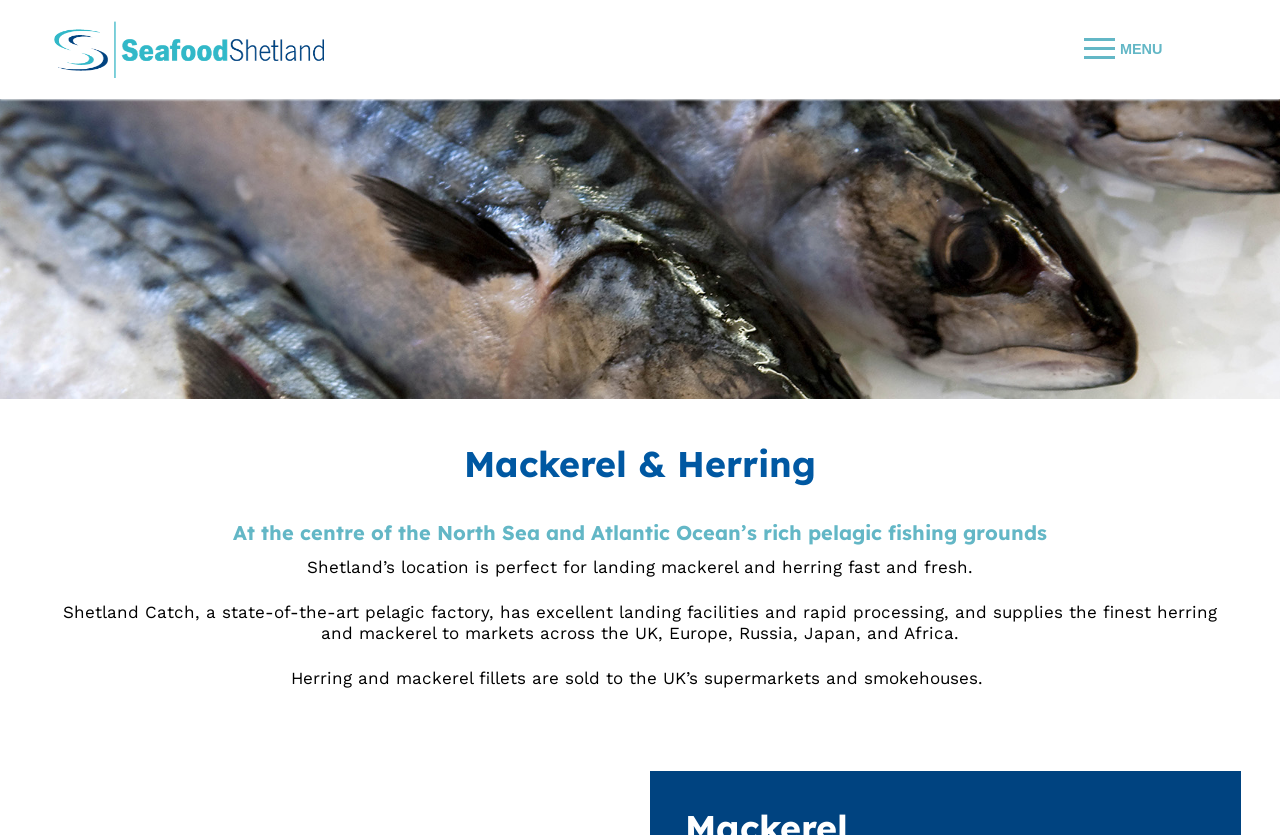Find the bounding box of the UI element described as: "alt="Seafood Shetland"". The bounding box coordinates should be given as four float values between 0 and 1, i.e., [left, top, right, bottom].

[0.042, 0.025, 0.253, 0.093]